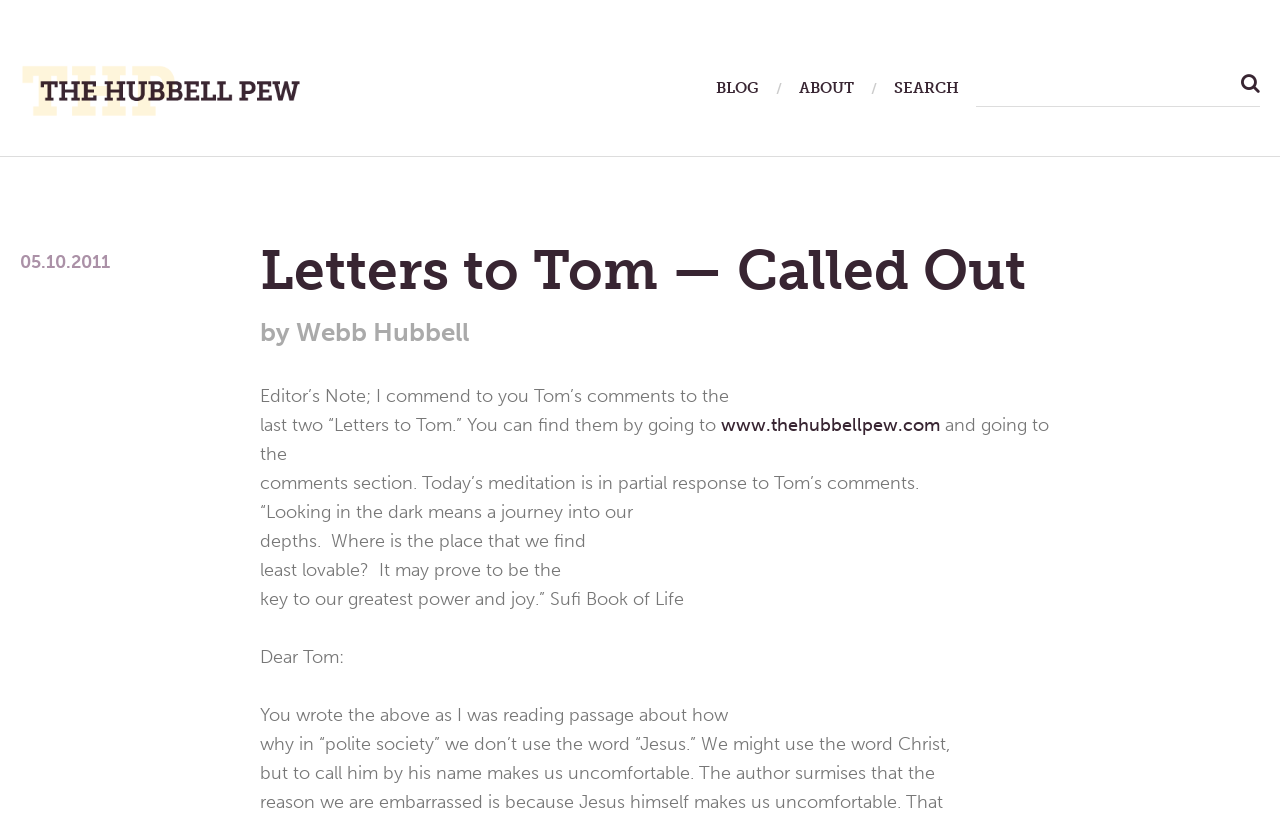Please provide a brief answer to the following inquiry using a single word or phrase:
What is the website mentioned in the article?

www.thehubbellpew.com